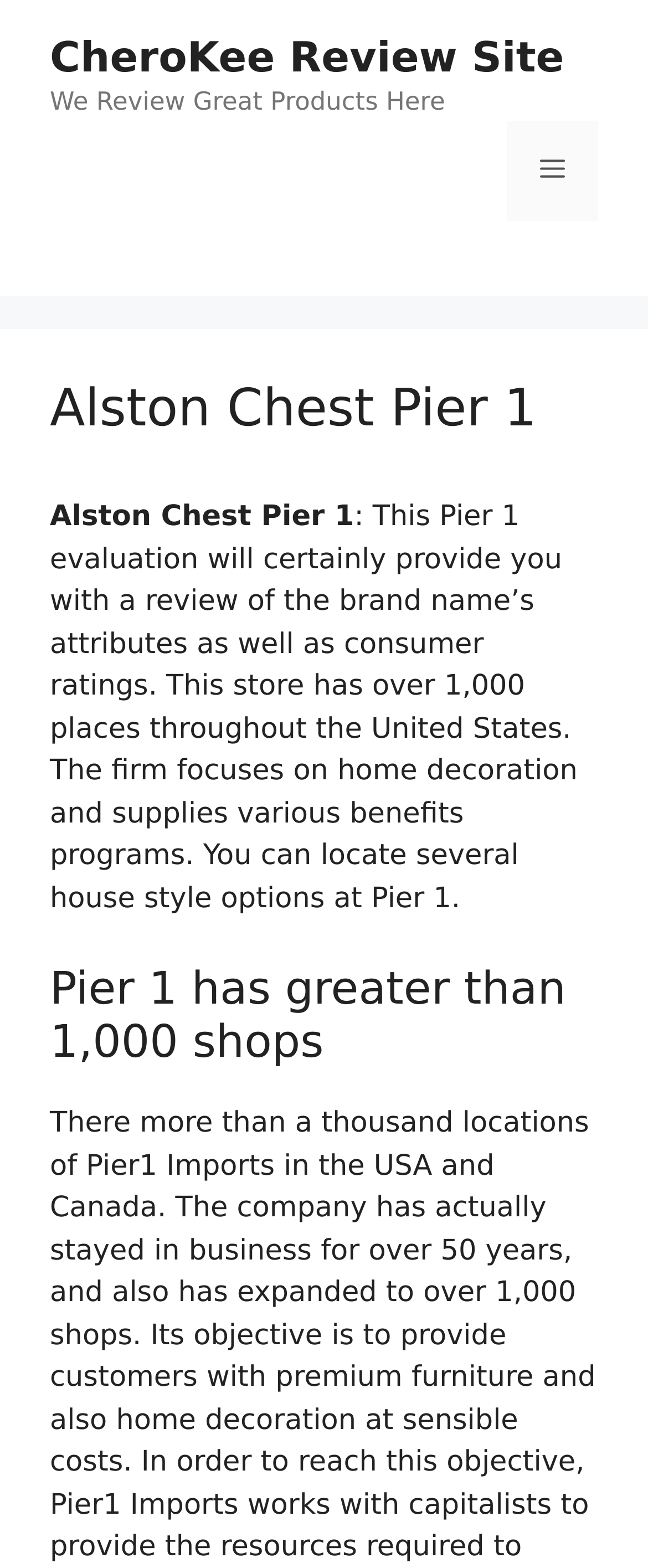Please provide the bounding box coordinates in the format (top-left x, top-left y, bottom-right x, bottom-right y). Remember, all values are floating point numbers between 0 and 1. What is the bounding box coordinate of the region described as: REGISTER NOW!

None